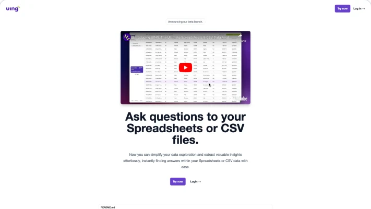What is the main goal of the Uing platform?
From the details in the image, provide a complete and detailed answer to the question.

The image illustrates Uing’s commitment to making data management and analysis more intuitive and accessible, as stated in the caption, which emphasizes the platform's capability to enhance user interaction with data.